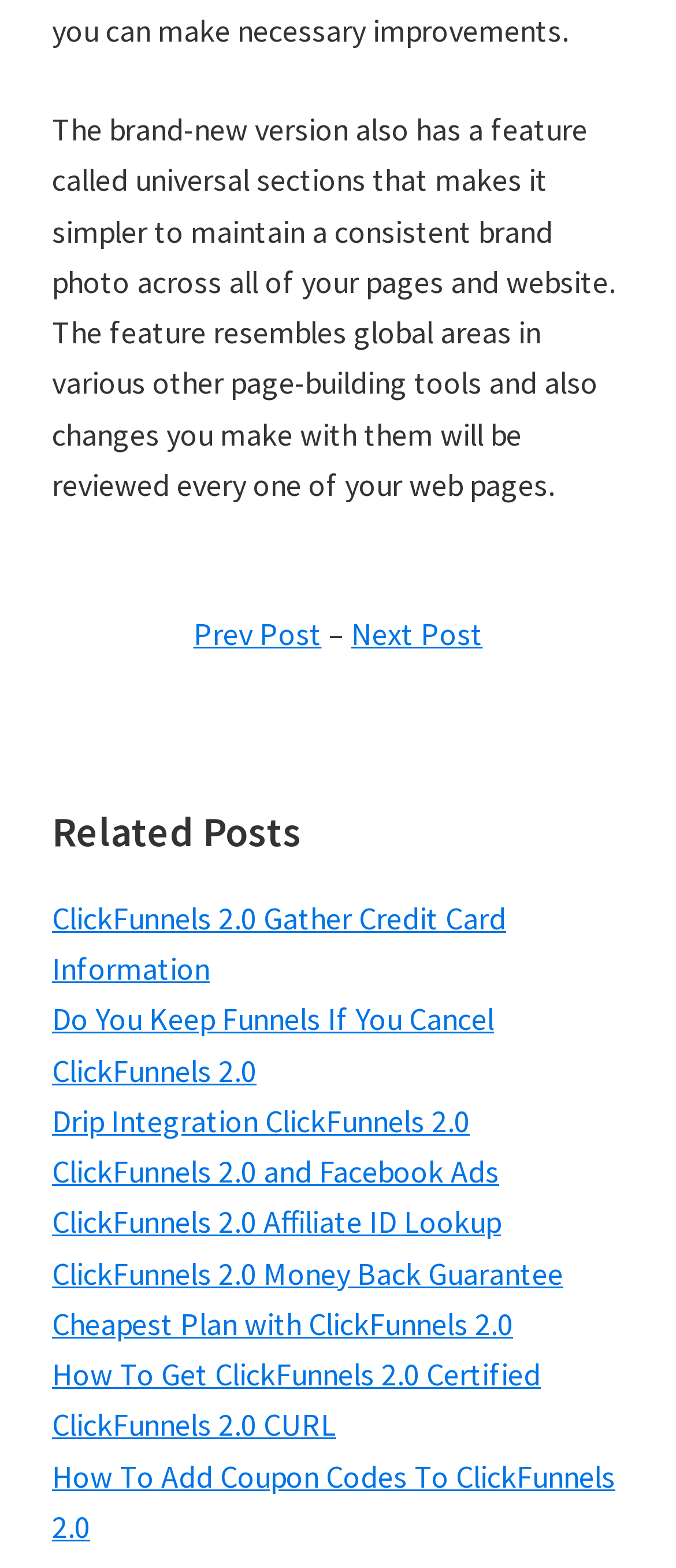Given the description ClickFunnels 2.0 CURL, predict the bounding box coordinates of the UI element. Ensure the coordinates are in the format (top-left x, top-left y, bottom-right x, bottom-right y) and all values are between 0 and 1.

[0.077, 0.896, 0.497, 0.921]